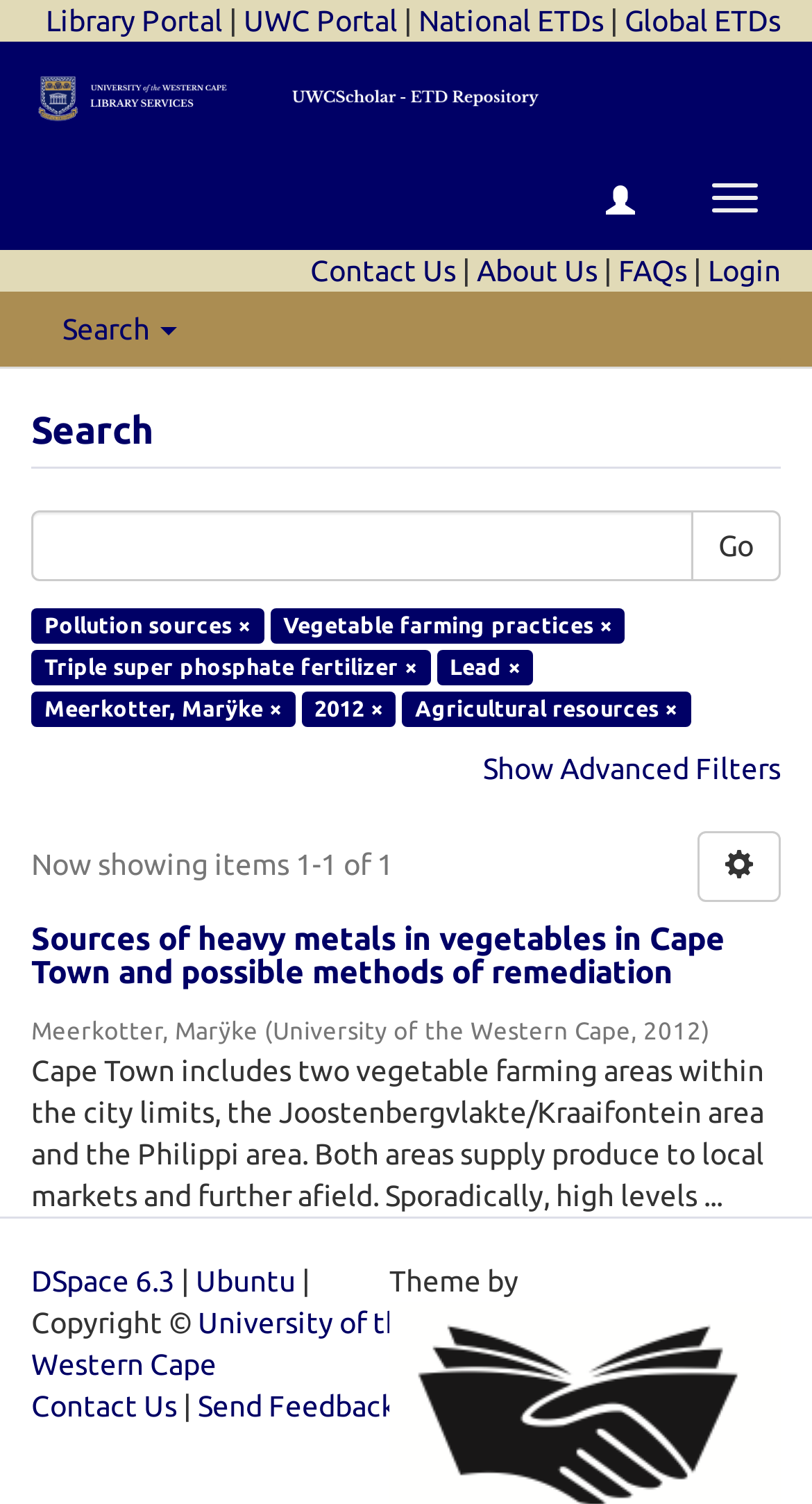What is the year of publication of the thesis?
Using the image provided, answer with just one word or phrase.

2012